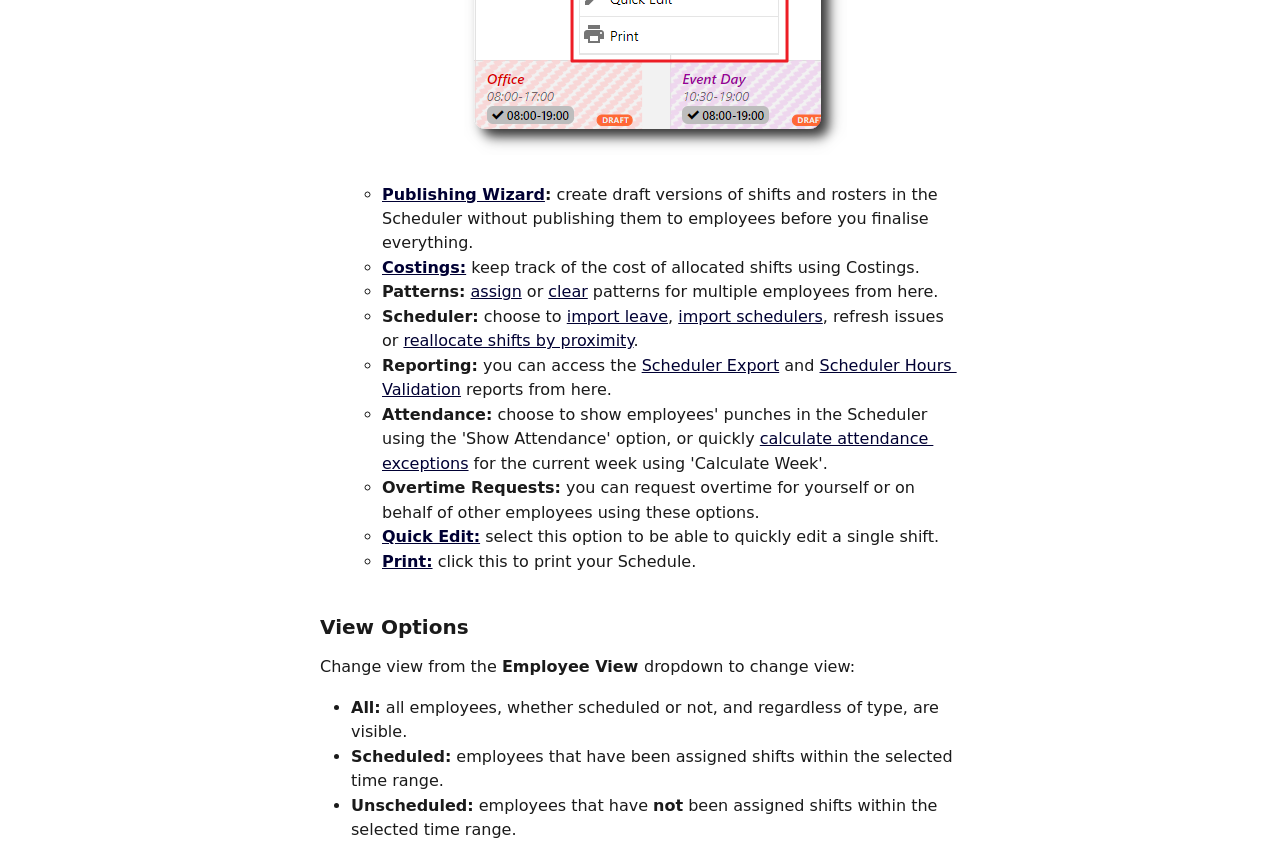Answer the question in one word or a short phrase:
What can be done with the Costings feature?

Keep track of the cost of allocated shifts